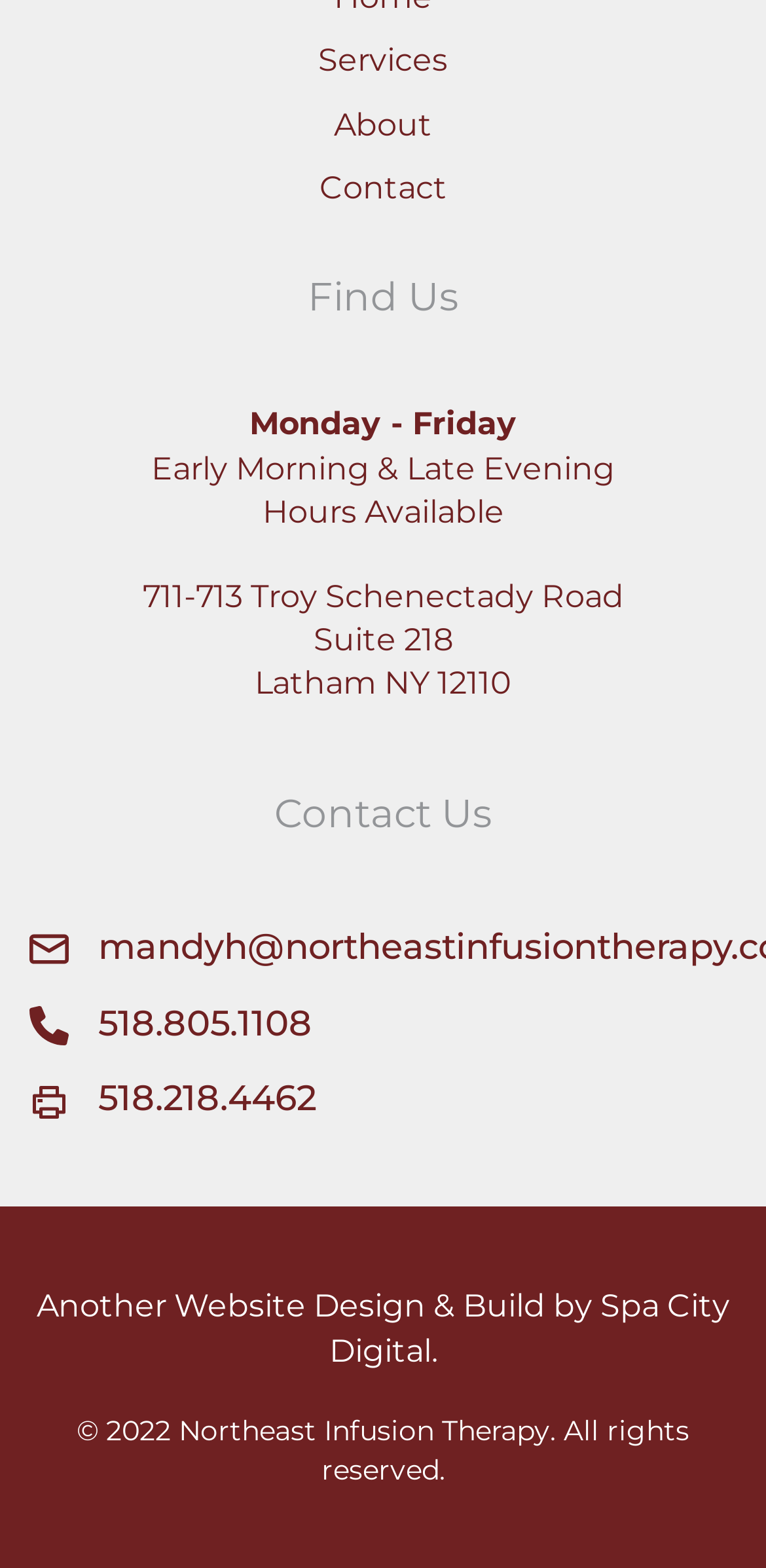What are the available hours for Northeast Infusion Therapy?
Use the image to give a comprehensive and detailed response to the question.

I found the available hours by looking at the heading element that contains the hours information, which is 'Monday - Friday Early Morning & Late Evening Hours Available'. This element is located at the top of the page, below the navigation links.